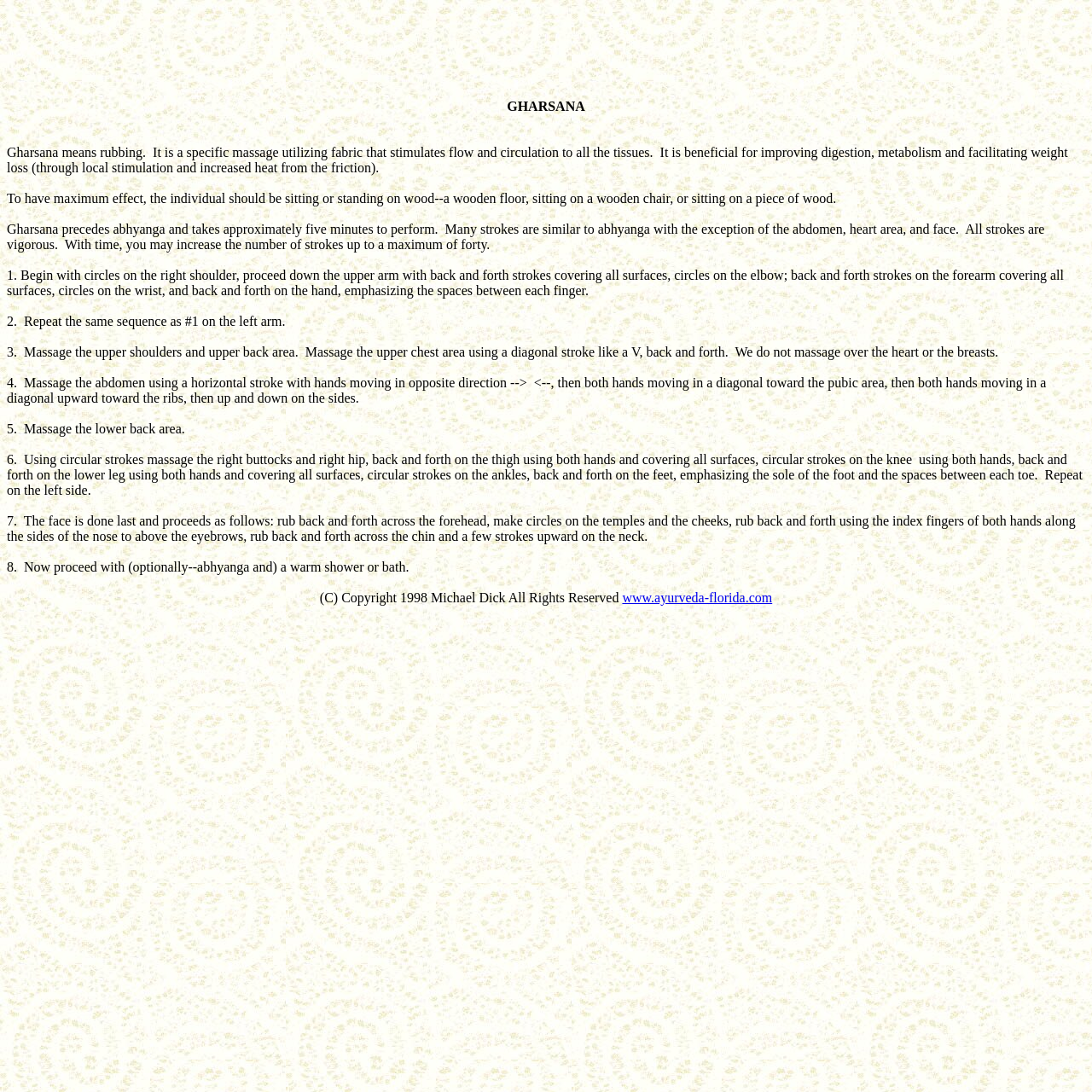Using the description "www.ayurveda-florida.com", predict the bounding box of the relevant HTML element.

[0.57, 0.541, 0.707, 0.554]